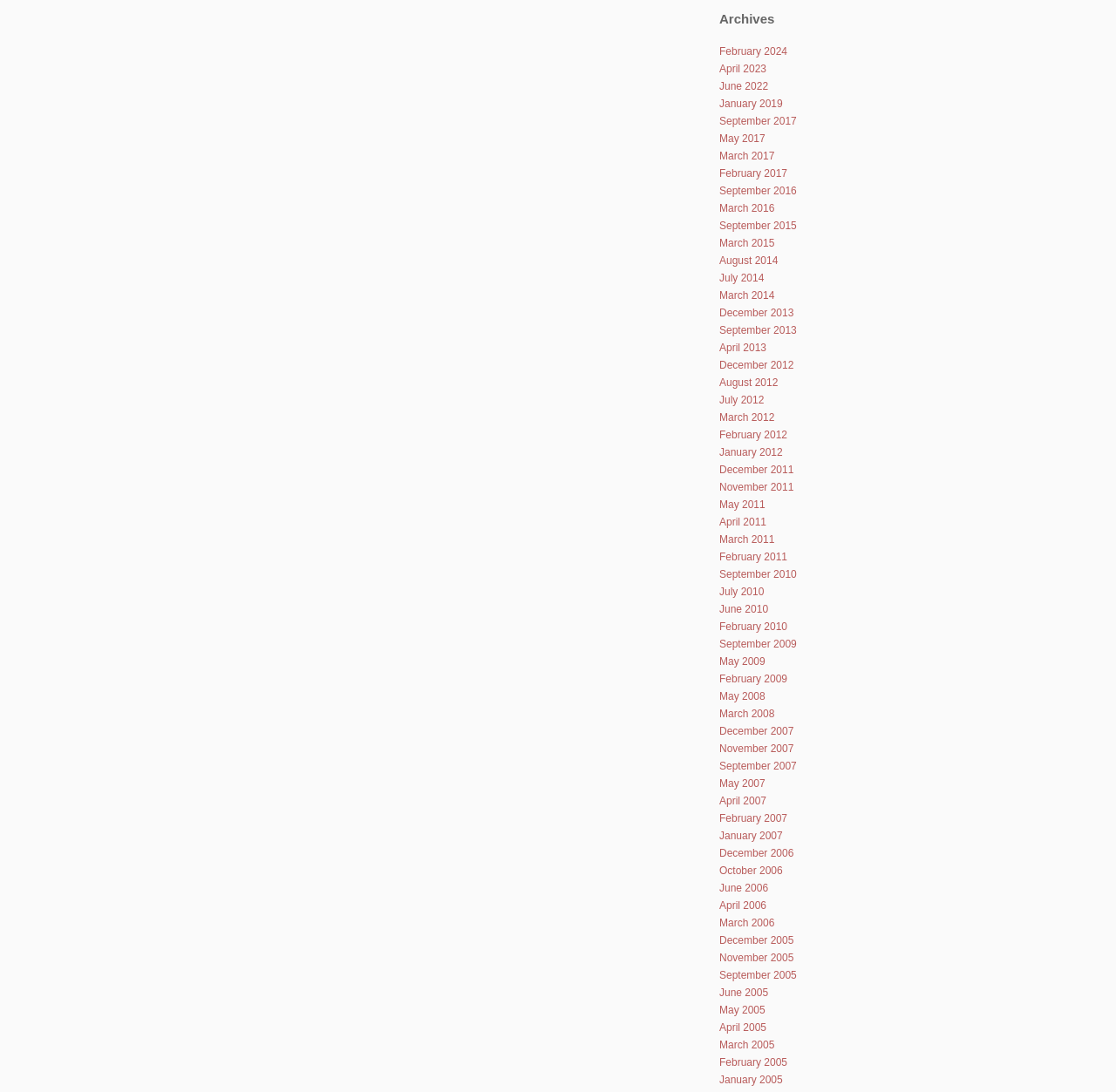Pinpoint the bounding box coordinates of the clickable area necessary to execute the following instruction: "Click the 'Canadian Health&Care Mall' link". The coordinates should be given as four float numbers between 0 and 1, namely [left, top, right, bottom].

None